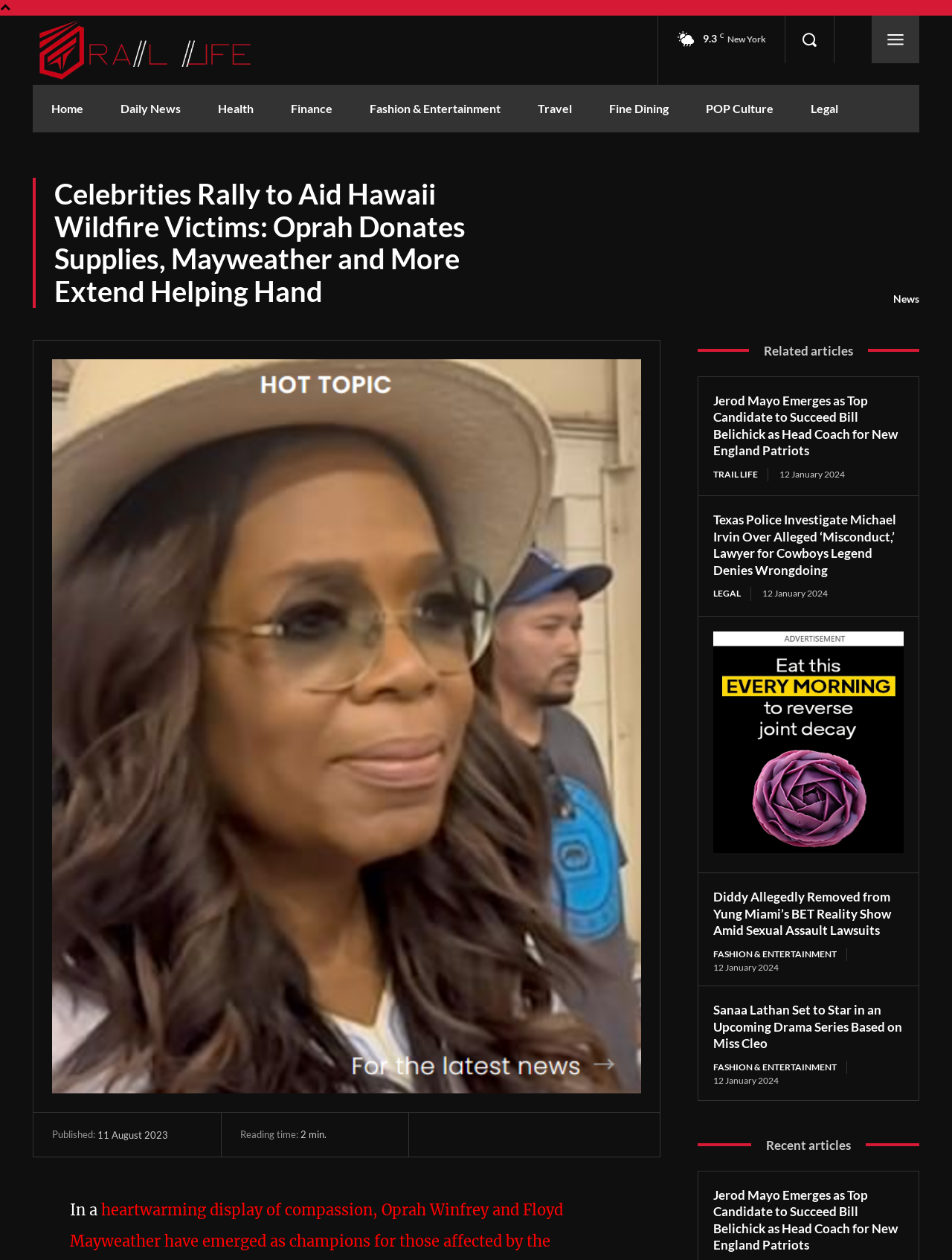Identify the bounding box coordinates of the area you need to click to perform the following instruction: "Check 'Jerod Mayo Emerges as Top Candidate to Succeed Bill Belichick as Head Coach for New England Patriots' article".

[0.749, 0.311, 0.949, 0.364]